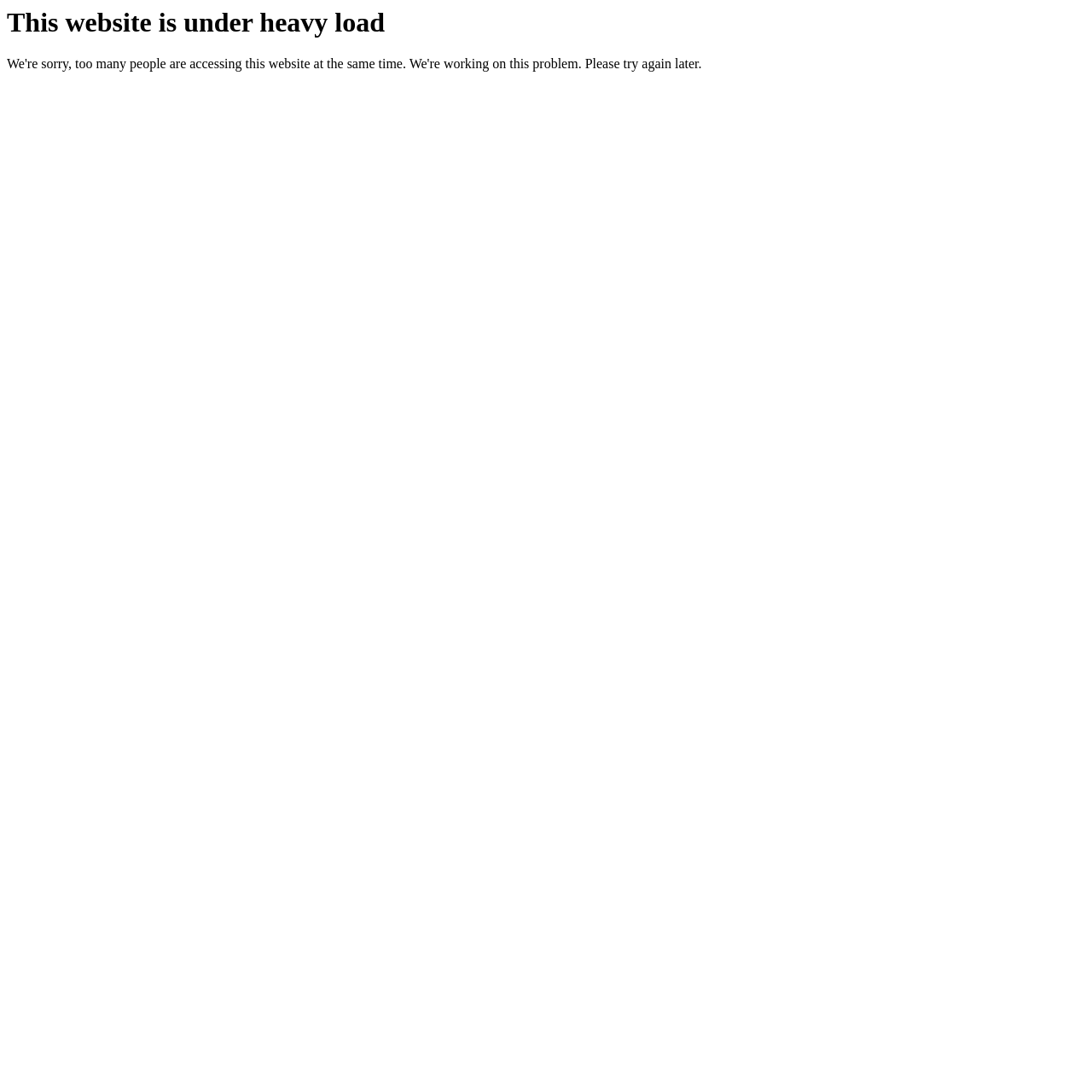Can you find and provide the main heading text of this webpage?

This website is under heavy load